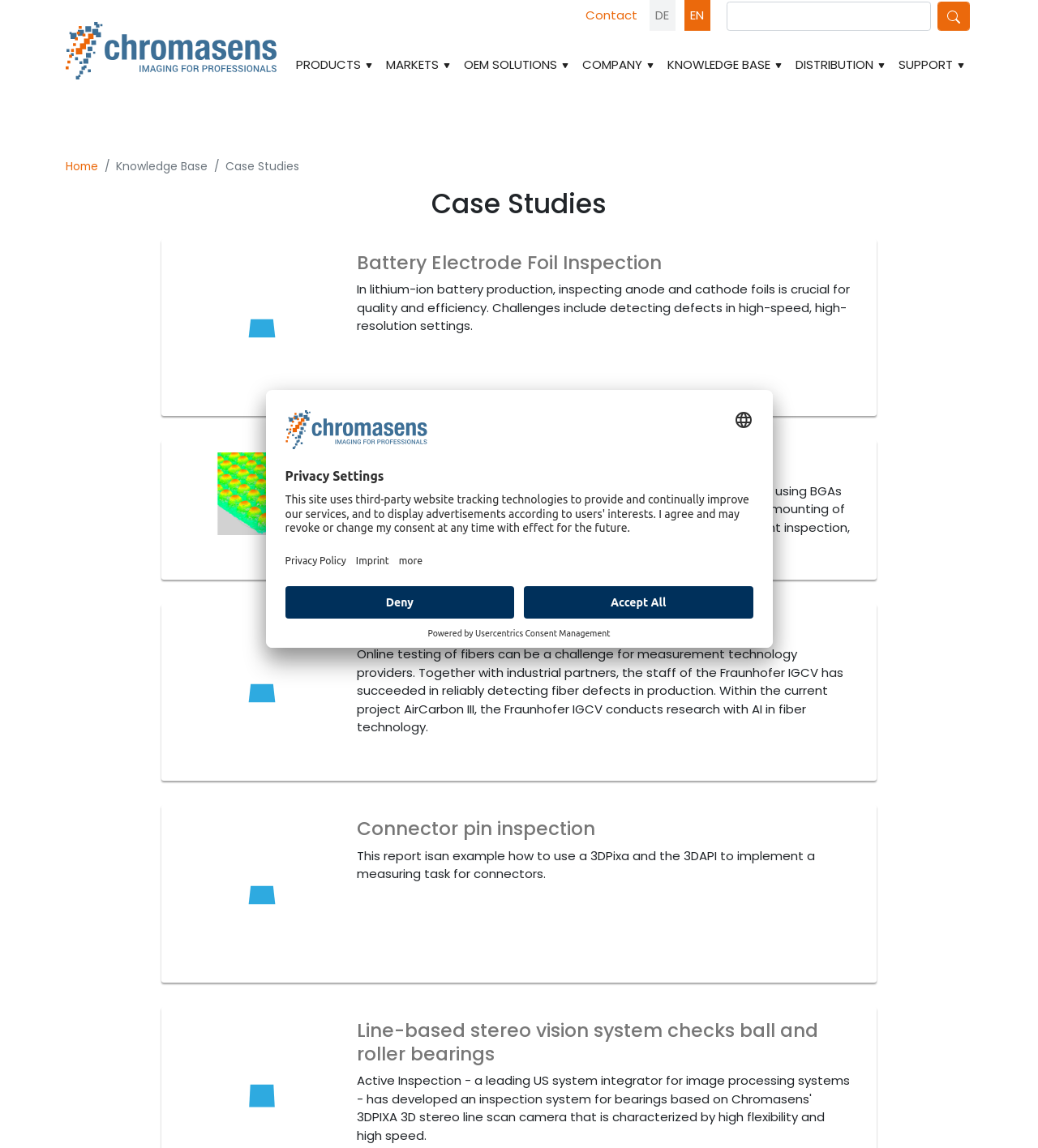Please identify the bounding box coordinates of the element's region that should be clicked to execute the following instruction: "Contact us". The bounding box coordinates must be four float numbers between 0 and 1, i.e., [left, top, right, bottom].

[0.552, 0.0, 0.625, 0.026]